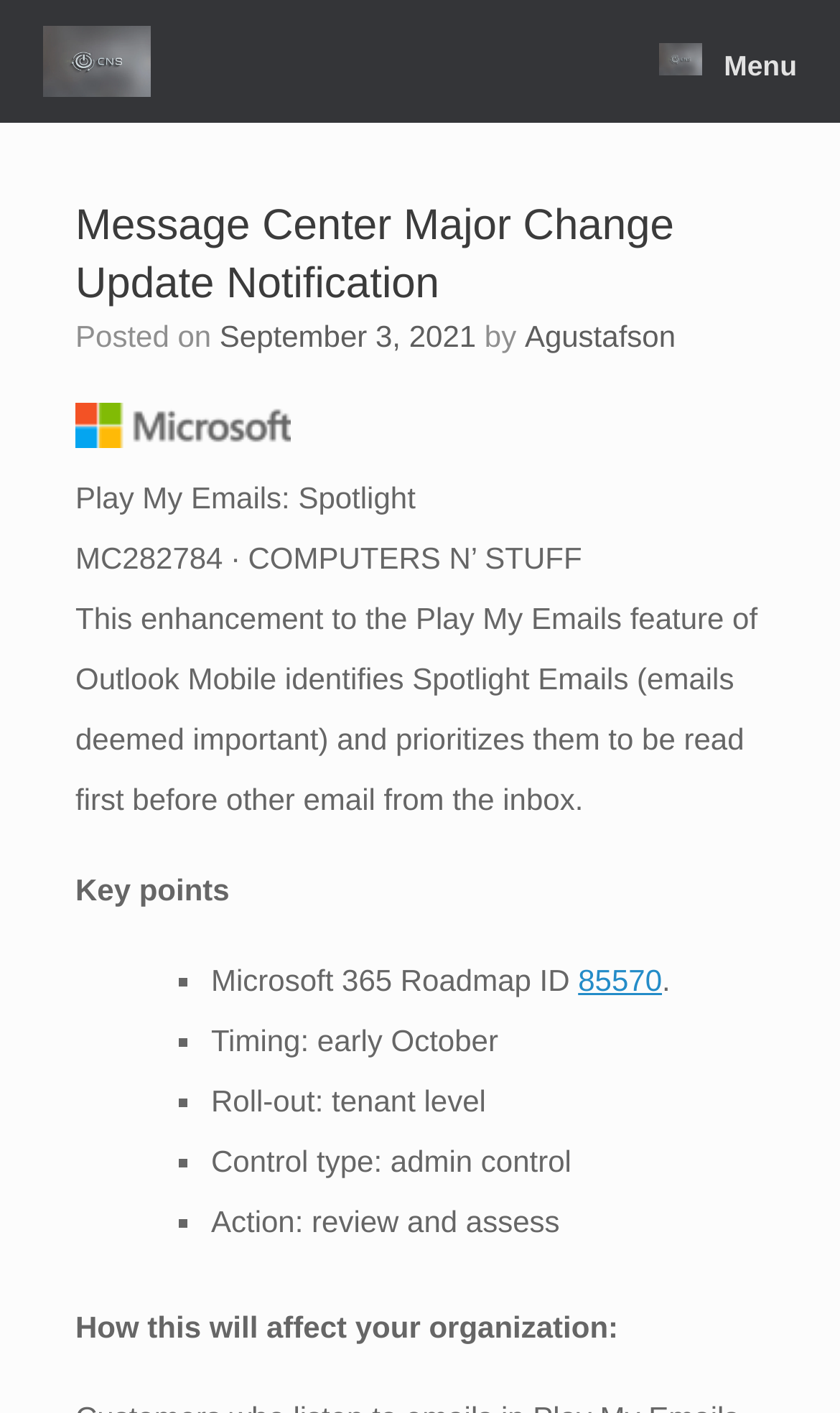Who posted the update?
Examine the screenshot and reply with a single word or phrase.

Agustafson